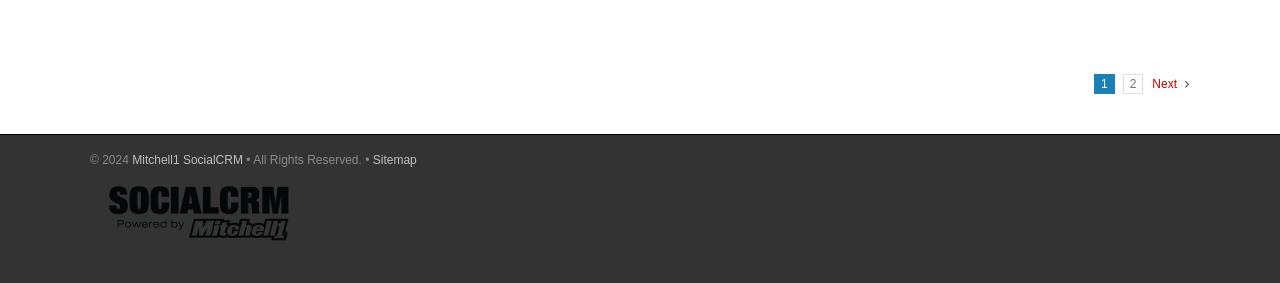What is the copyright year?
Please ensure your answer to the question is detailed and covers all necessary aspects.

I found the copyright year by looking at the footer section of the webpage, where it says '© 2024'.